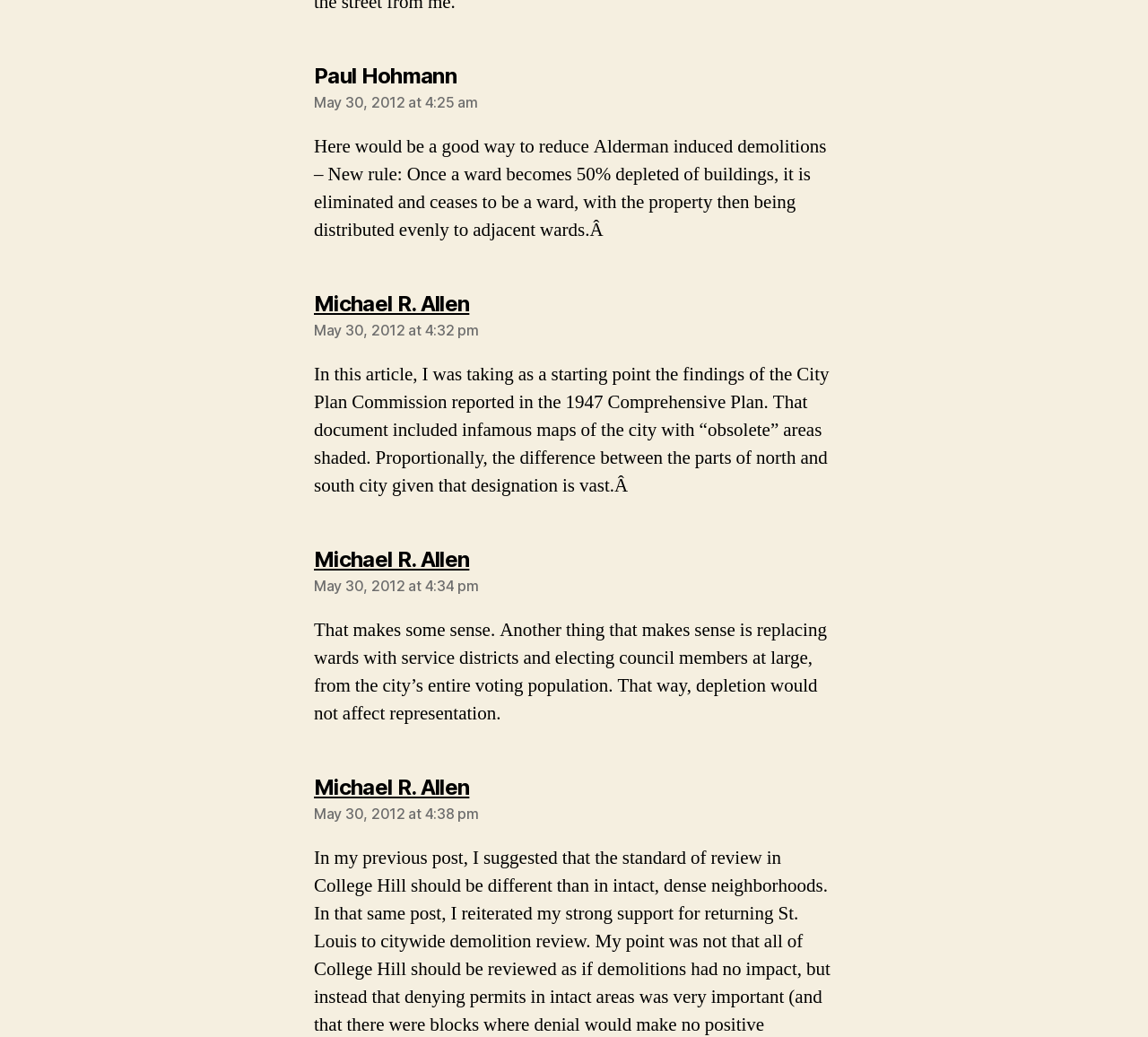Based on the image, provide a detailed response to the question:
What is the topic of discussion in the comments?

The comments on this webpage are discussing ways to reduce Alderman induced demolitions and proposing new rules for ward management, which indicates that the topic of discussion is ward demolitions.